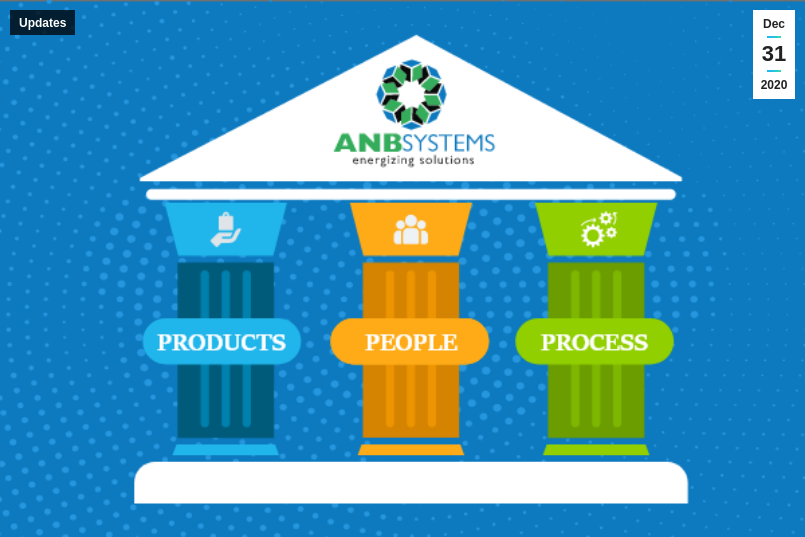Provide an in-depth description of the image.

The image represents the core principles of ANB Systems, illustrated through a visually striking design featuring three pillars labeled "PRODUCTS," "PEOPLE," and "PROCESS." Each pillar is represented in distinct colors: blue for PRODUCTS, orange for PEOPLE, and green for PROCESS, symbolizing the foundational elements of the company's service offerings. The logo of ANB Systems sits prominently at the top, accompanied by the tagline "energizing solutions," indicating the company's commitment to providing innovative and effective services. The background is a vibrant blue with subtle dotted patterns, enhancing the overall appeal. This visual is set against a date mark of December 31, 2020, suggesting a moment of reflection on the company's achievements and core values.